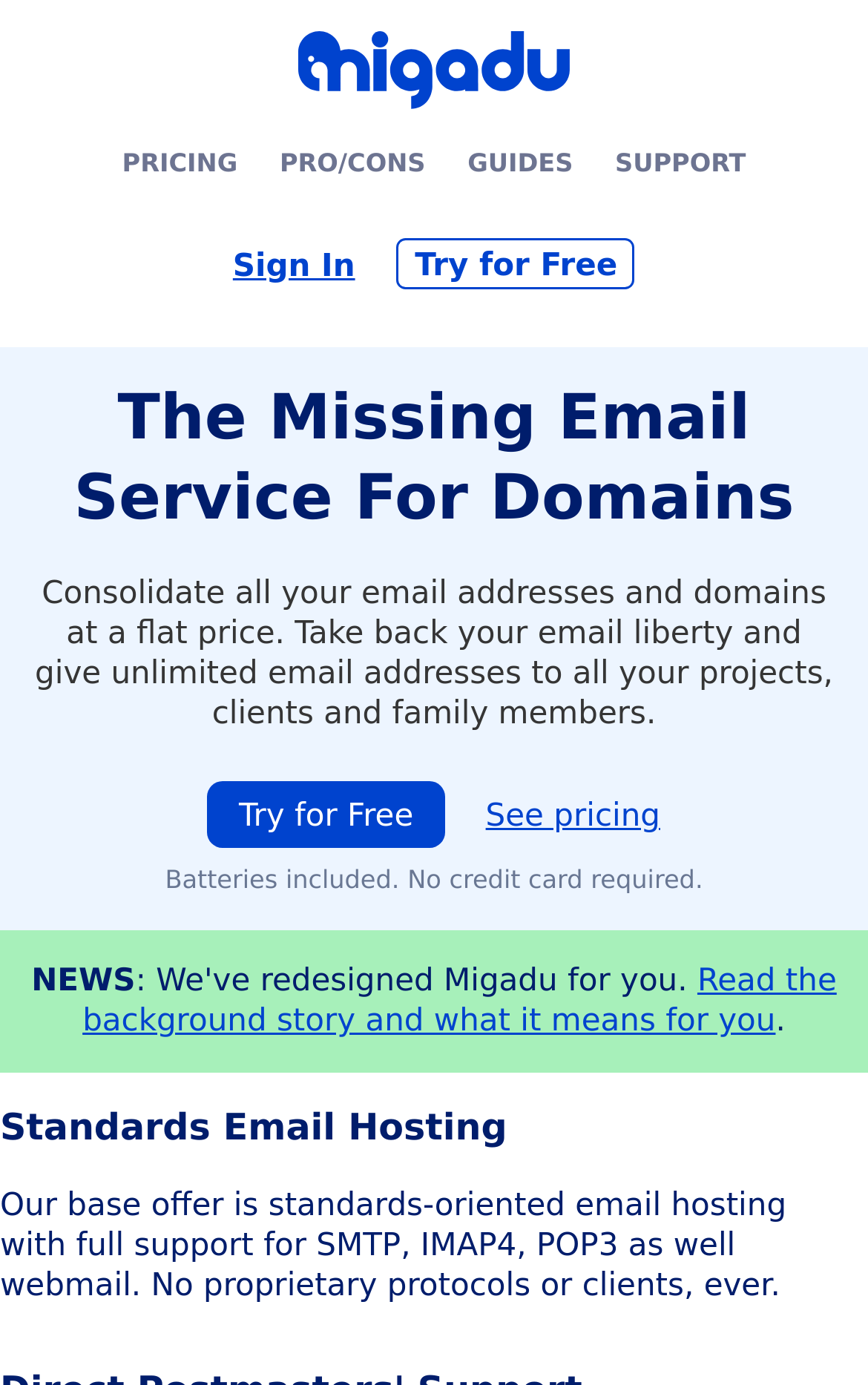Please identify the bounding box coordinates of where to click in order to follow the instruction: "Try Migadu Email for free".

[0.457, 0.172, 0.732, 0.209]